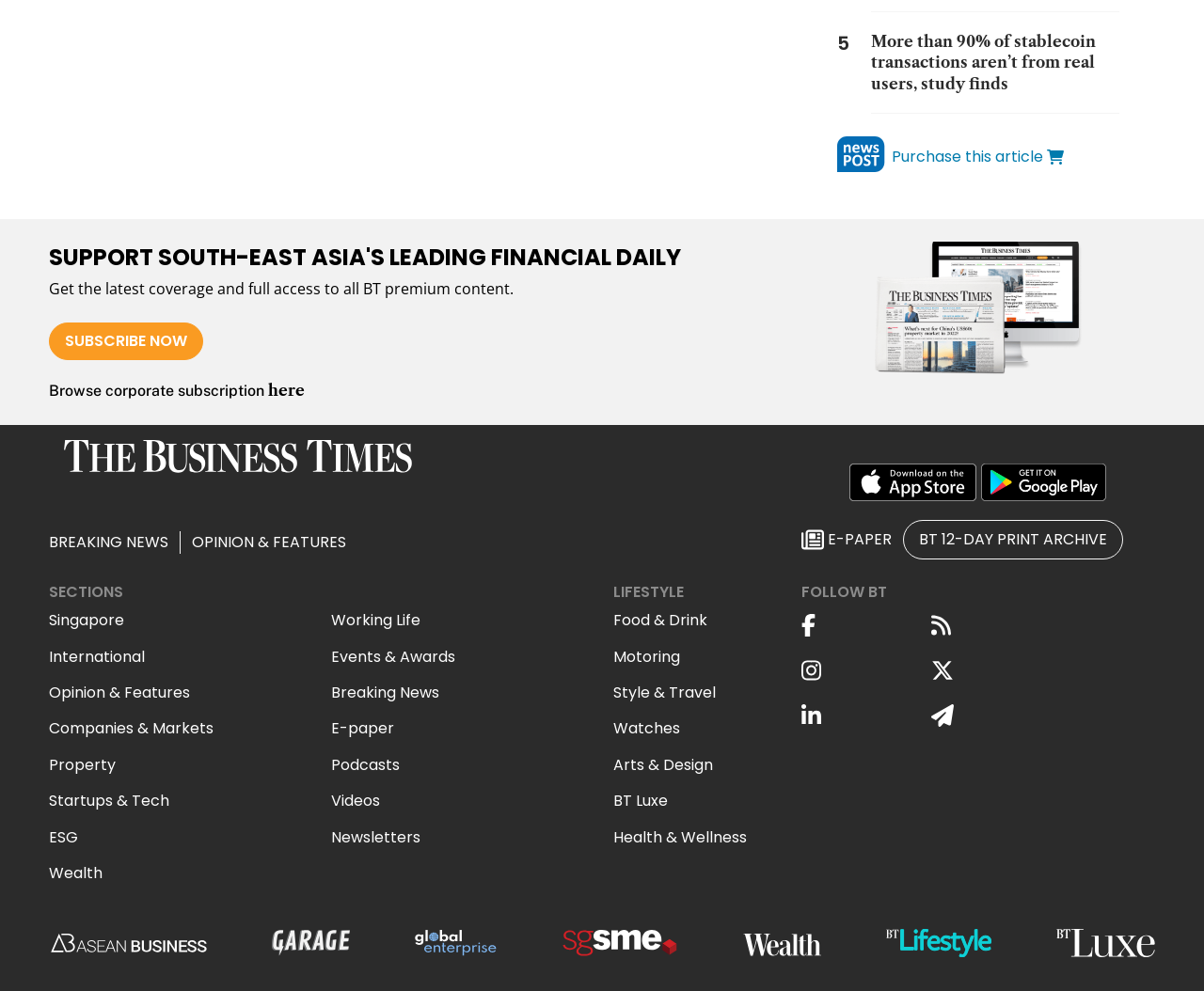Please indicate the bounding box coordinates for the clickable area to complete the following task: "Browse opinion and features". The coordinates should be specified as four float numbers between 0 and 1, i.e., [left, top, right, bottom].

[0.159, 0.536, 0.288, 0.559]